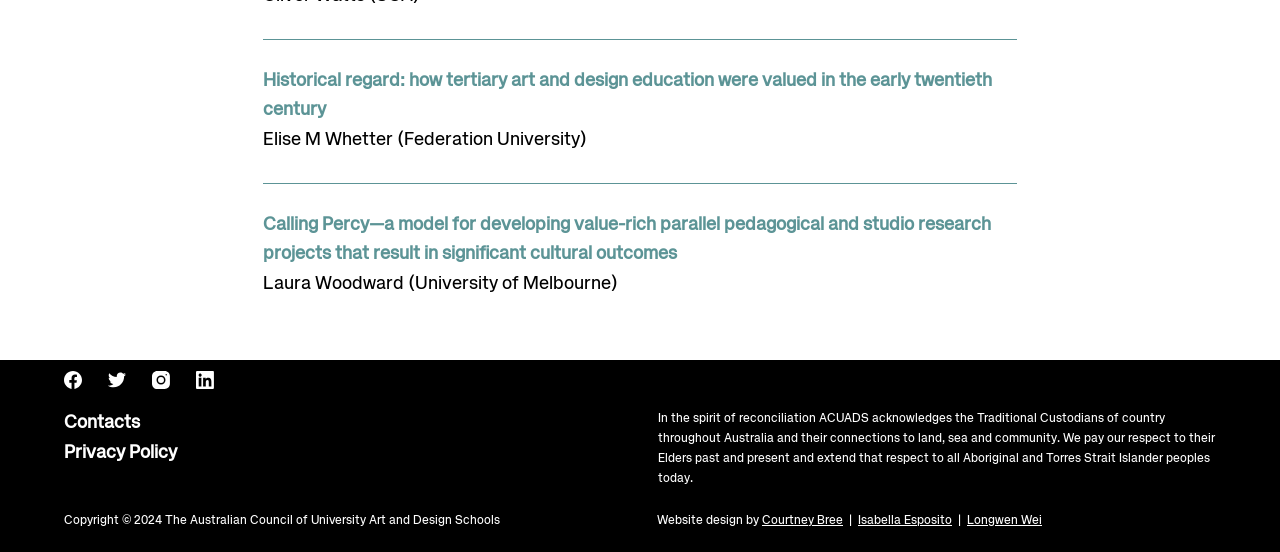Please provide the bounding box coordinate of the region that matches the element description: Contacts Privacy Policy. Coordinates should be in the format (top-left x, top-left y, bottom-right x, bottom-right y) and all values should be between 0 and 1.

[0.05, 0.742, 0.486, 0.885]